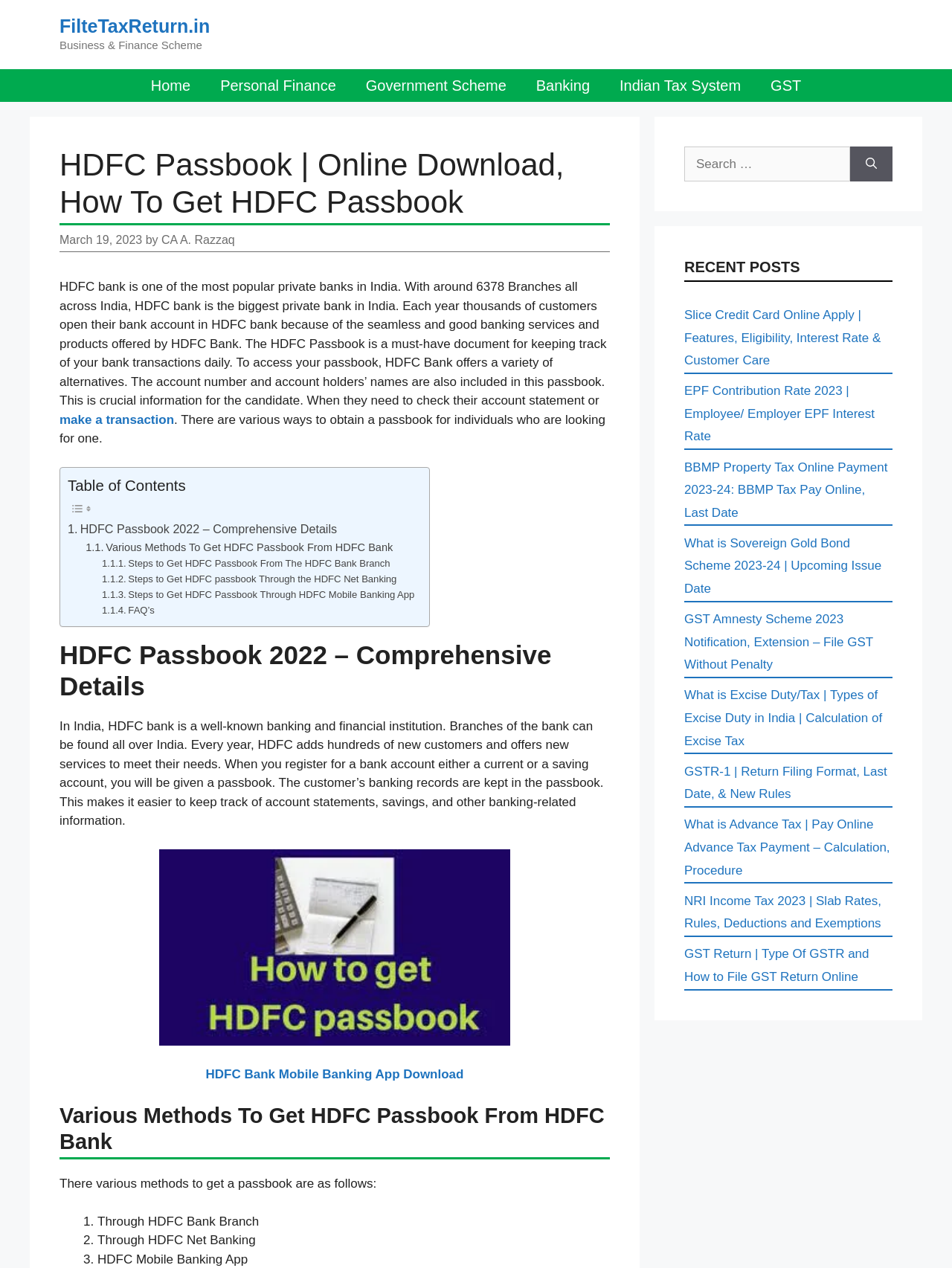Provide the bounding box coordinates for the area that should be clicked to complete the instruction: "Click on NEWS".

None